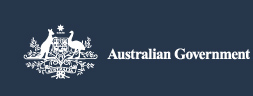Elaborate on the image by describing it in detail.

The image features the emblem and logo of the Australian Government, prominently displayed against a dark blue background. This logo, which includes iconic Australian symbols such as a kangaroo and an emu, signifies the official representation of the government. The logo's clear and professional design underscores its authoritative presence, making it a key visual element in communication related to governmental announcements and initiatives. The text "Australian Government" is presented beside the emblem, reinforcing the identity and official capacity of the organization. This image is typically used in contexts that involve governmental communications, policies, and public services.